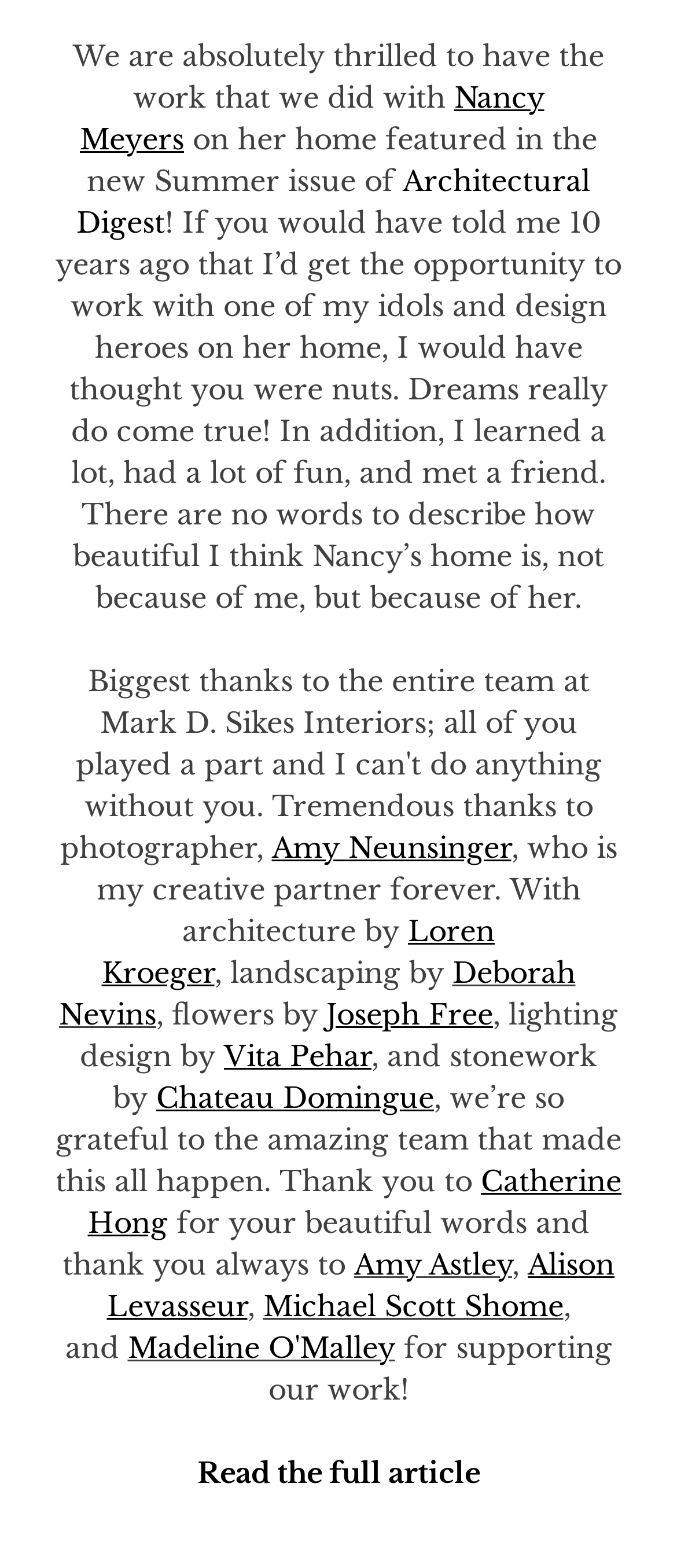Please identify the bounding box coordinates of the element I need to click to follow this instruction: "Check out Architectural Digest".

[0.113, 0.104, 0.872, 0.153]